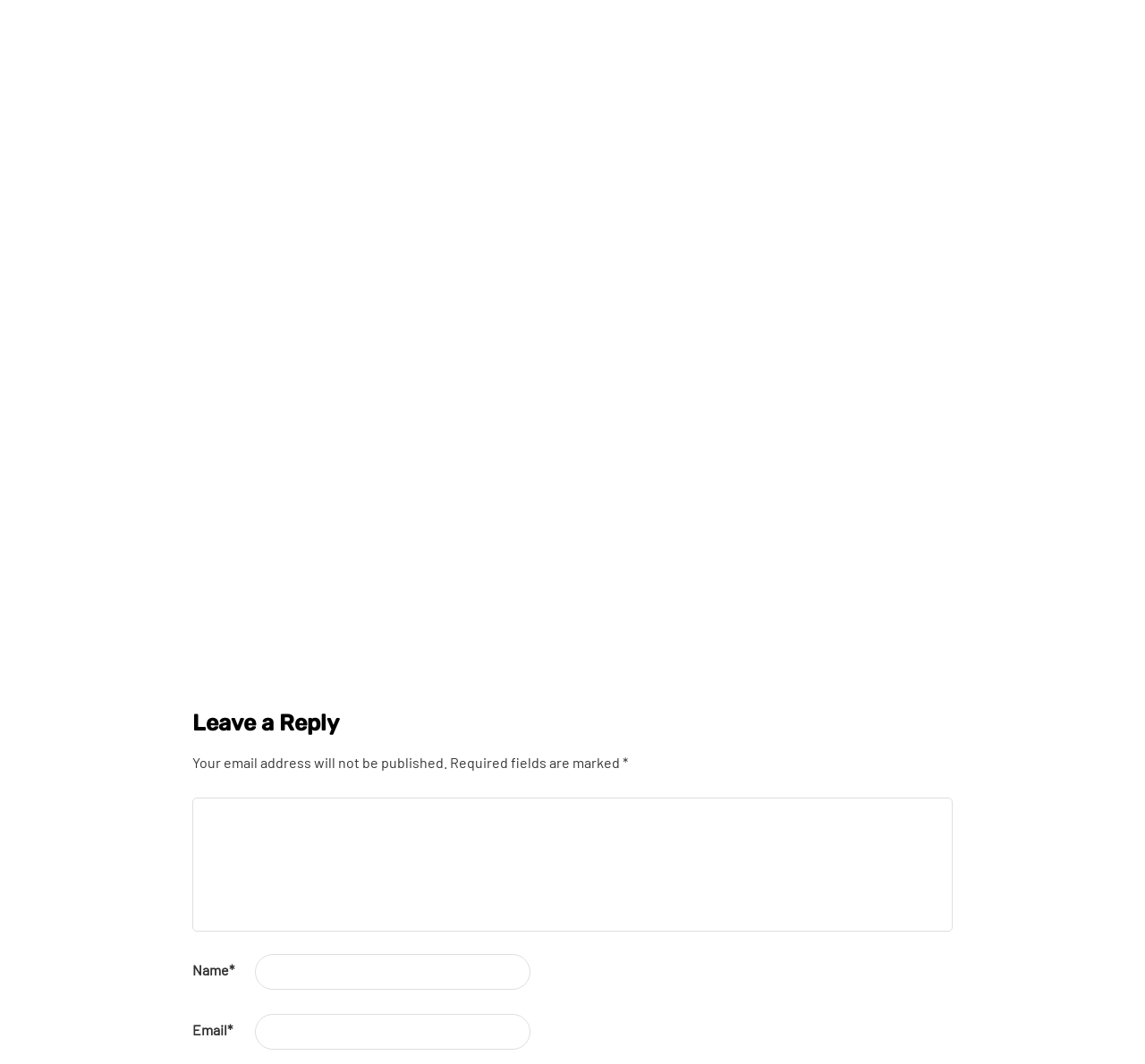Pinpoint the bounding box coordinates of the area that must be clicked to complete this instruction: "Click on the link 'GENERAL'".

[0.168, 0.012, 0.227, 0.03]